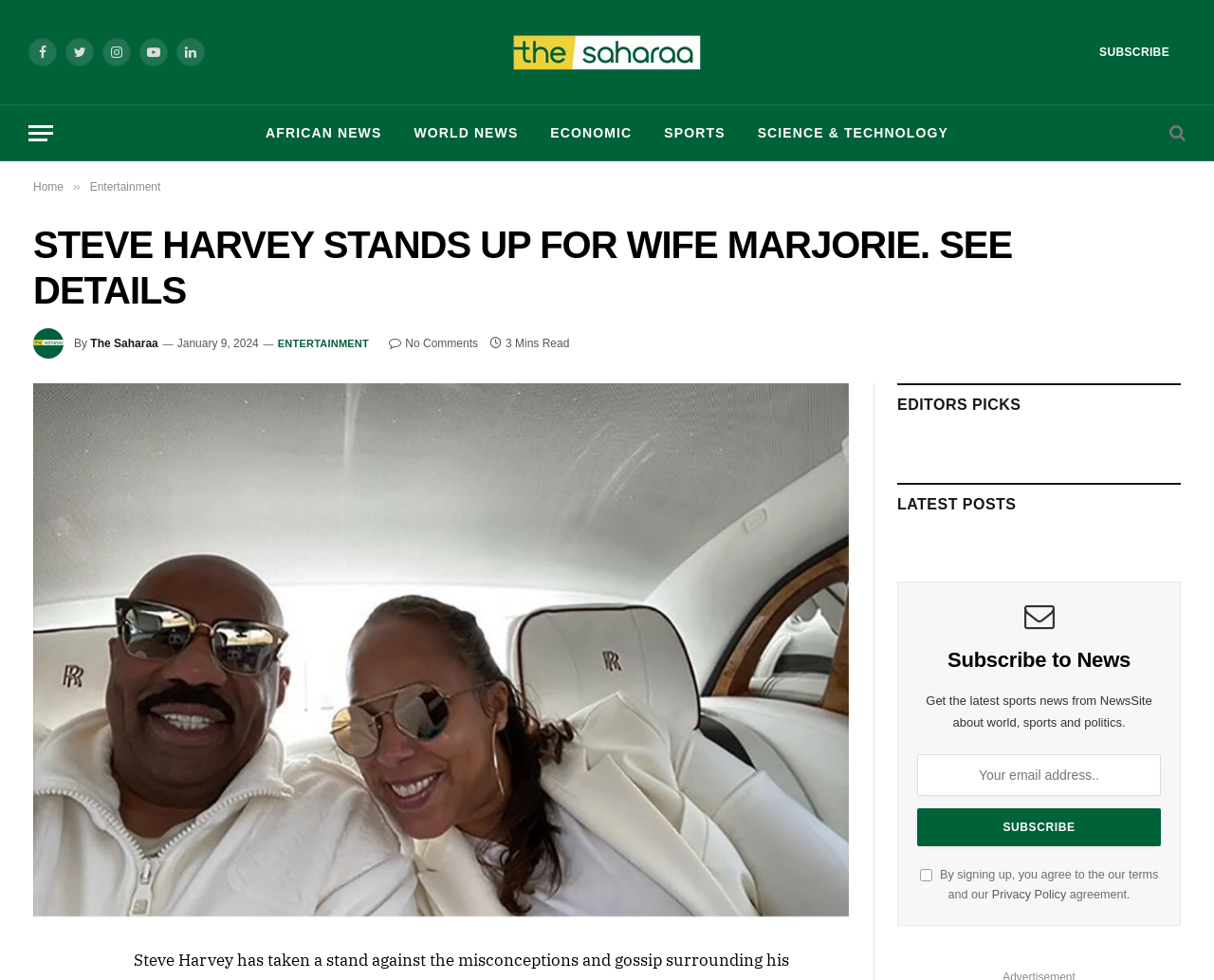Pinpoint the bounding box coordinates of the area that should be clicked to complete the following instruction: "Share the article". The coordinates must be given as four float numbers between 0 and 1, i.e., [left, top, right, bottom].

[0.027, 0.973, 0.057, 0.984]